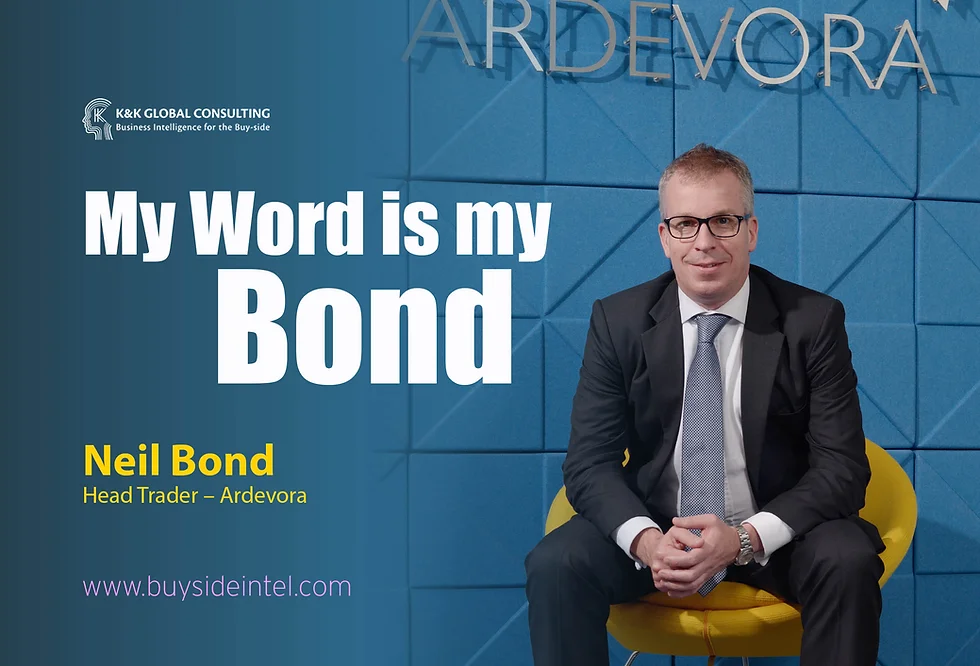What is the name of the consulting firm mentioned in the image?
Based on the image, answer the question with a single word or brief phrase.

K&K Global Consulting